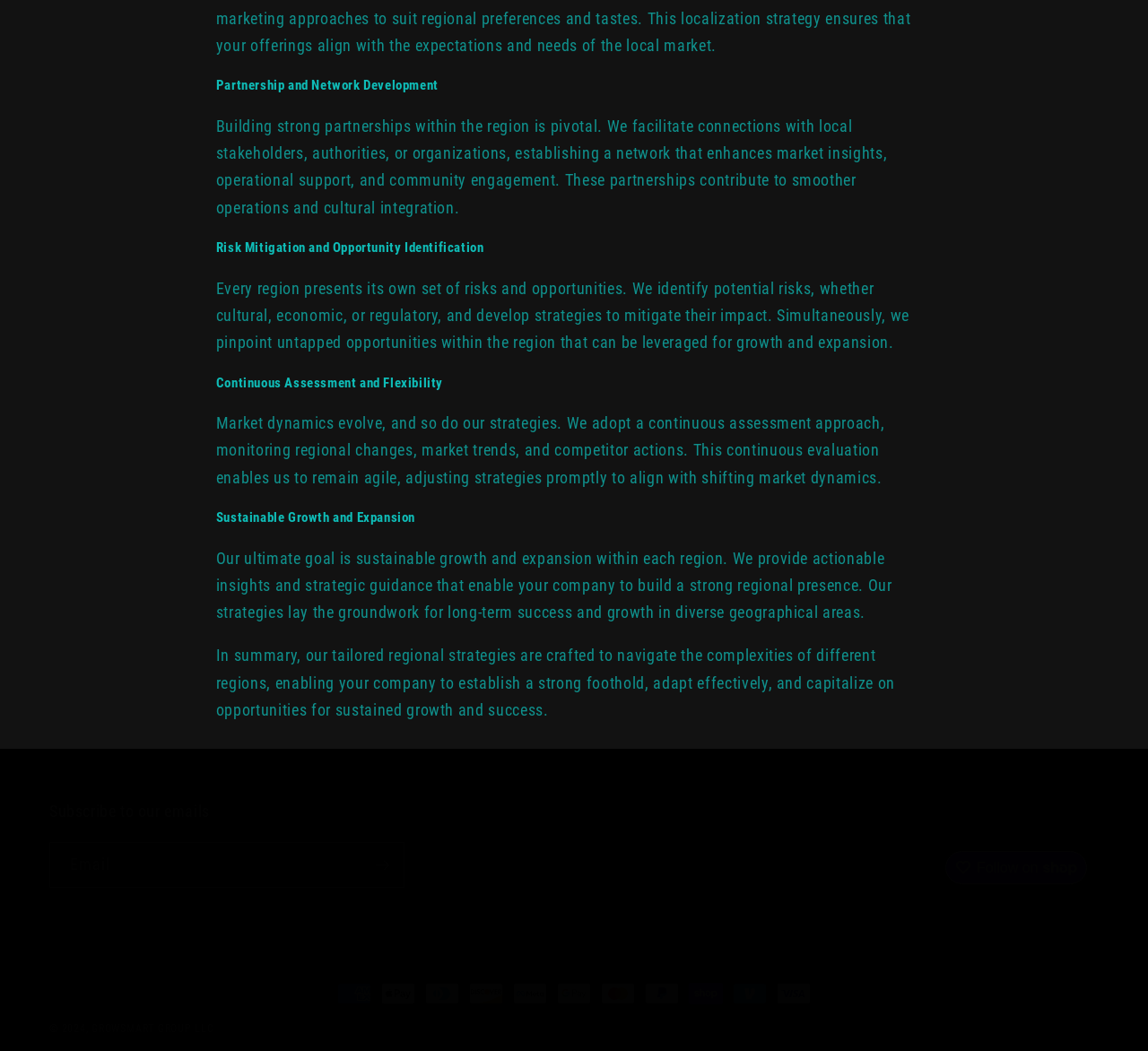Reply to the question below using a single word or brief phrase:
What is the company's approach to market dynamics?

Continuous assessment